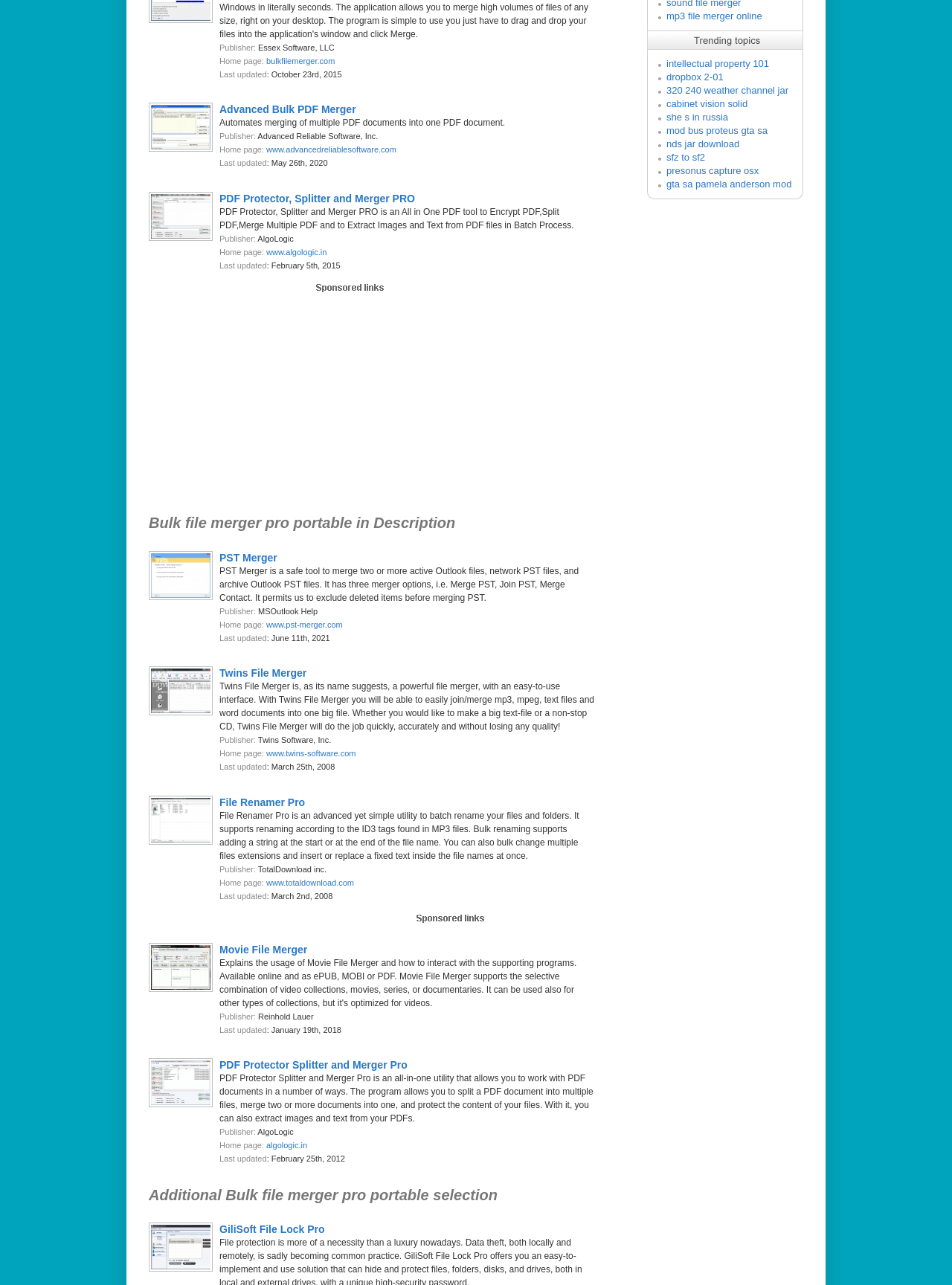Using the provided description: "intellectual property 101", find the bounding box coordinates of the corresponding UI element. The output should be four float numbers between 0 and 1, in the format [left, top, right, bottom].

[0.7, 0.045, 0.808, 0.054]